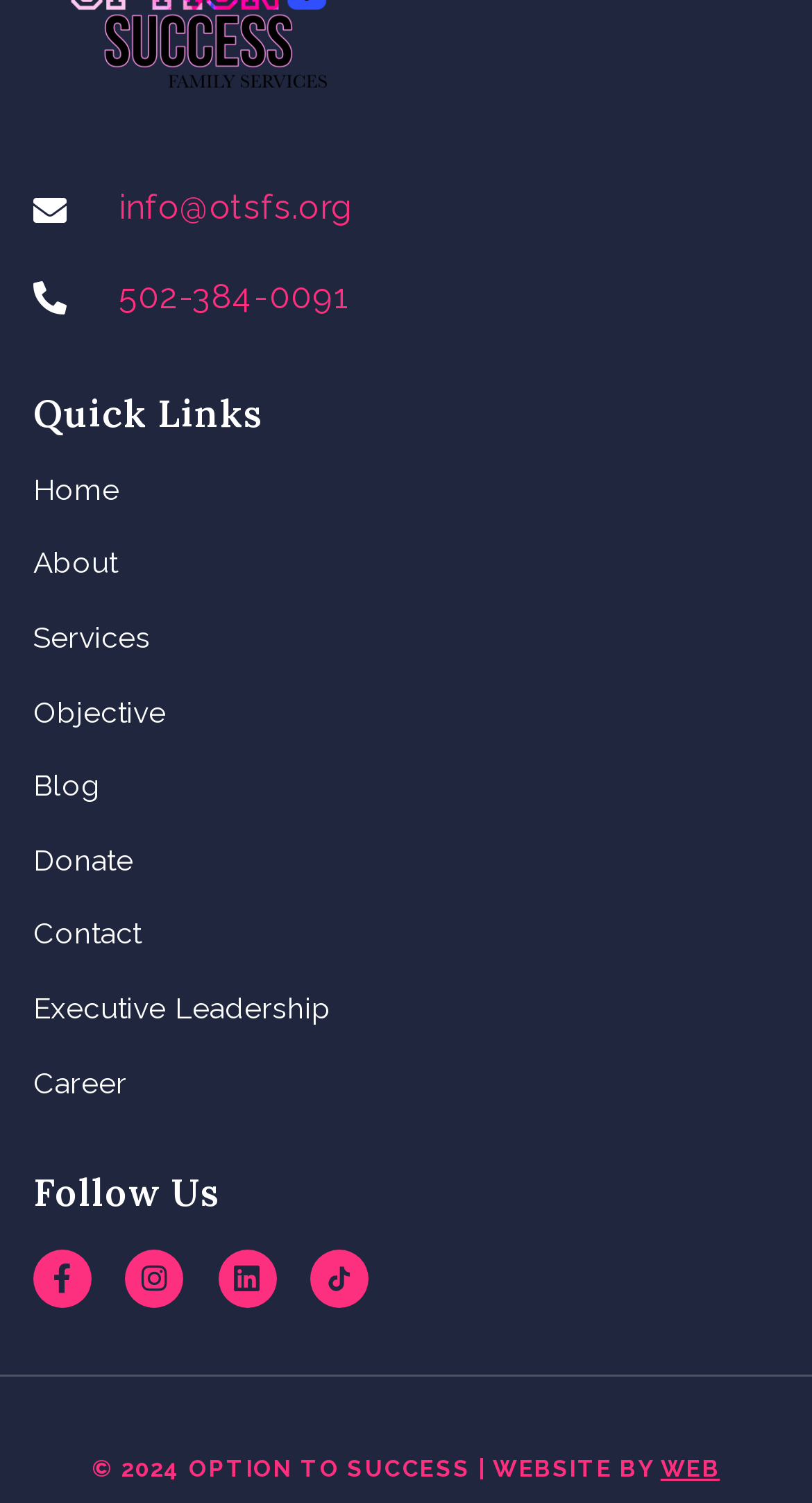Could you highlight the region that needs to be clicked to execute the instruction: "Read the blog"?

[0.041, 0.51, 0.5, 0.537]